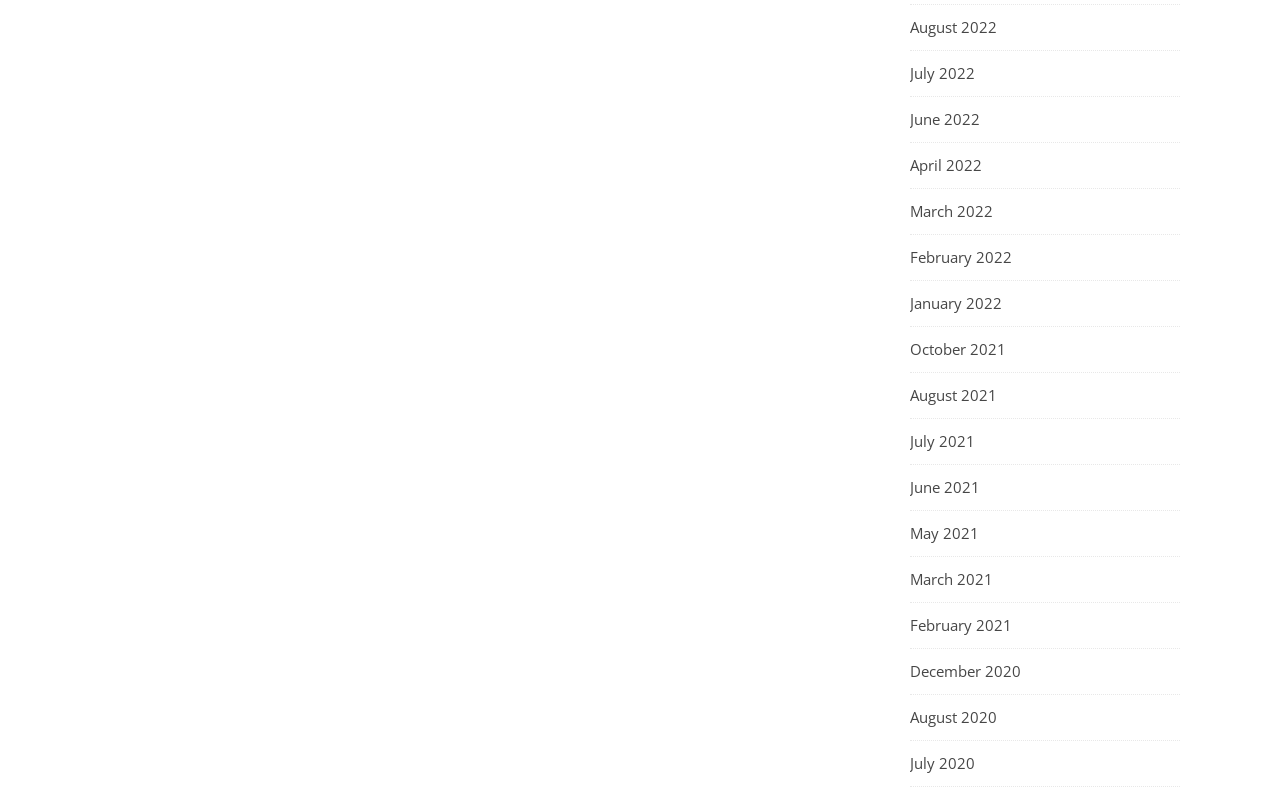What is the most recent month listed?
Kindly offer a detailed explanation using the data available in the image.

By examining the list of links, I can see that the most recent month listed is August 2022, which is the first link in the list.